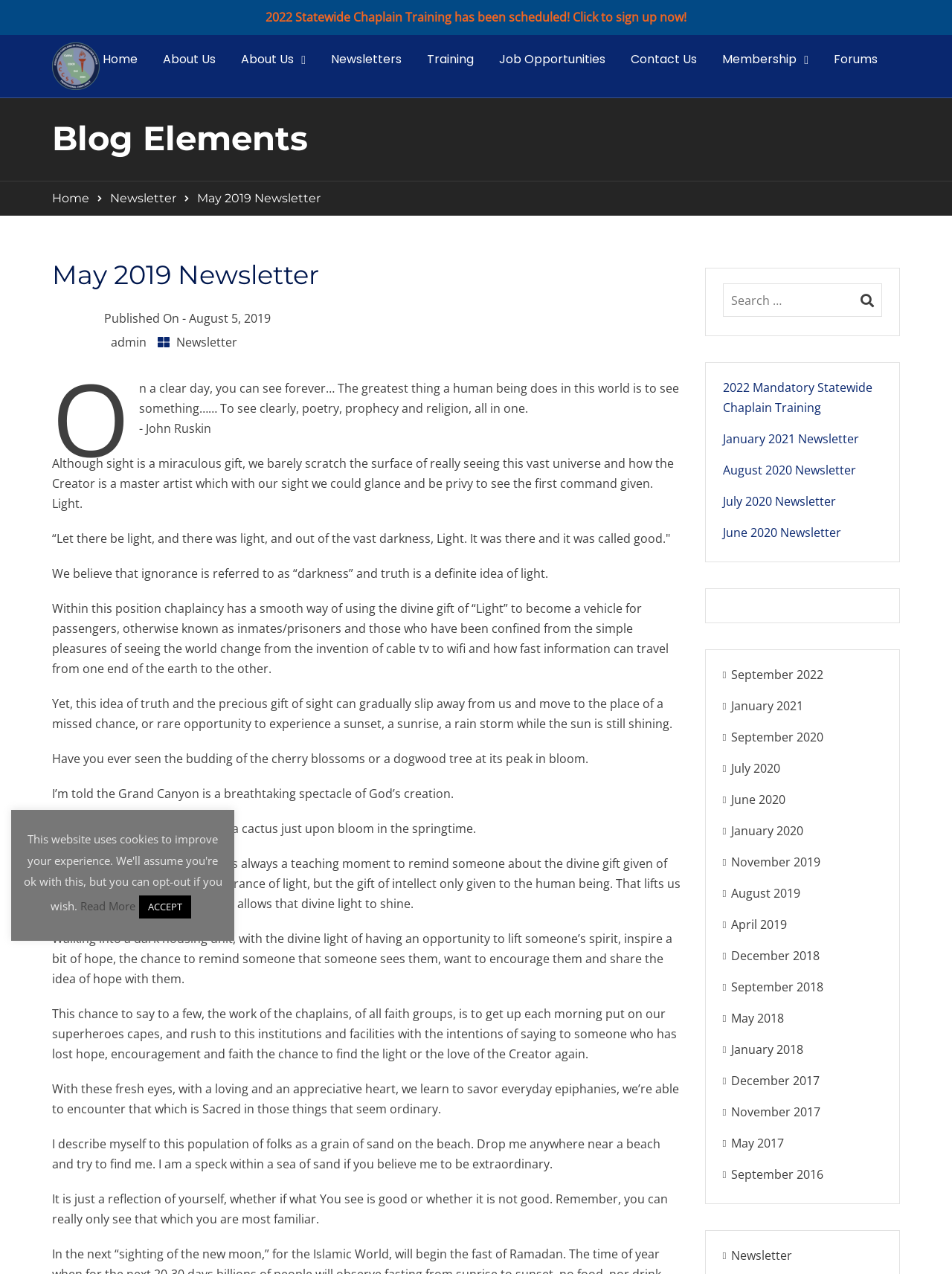Provide a one-word or short-phrase answer to the question:
How many links are there in the top navigation bar?

9